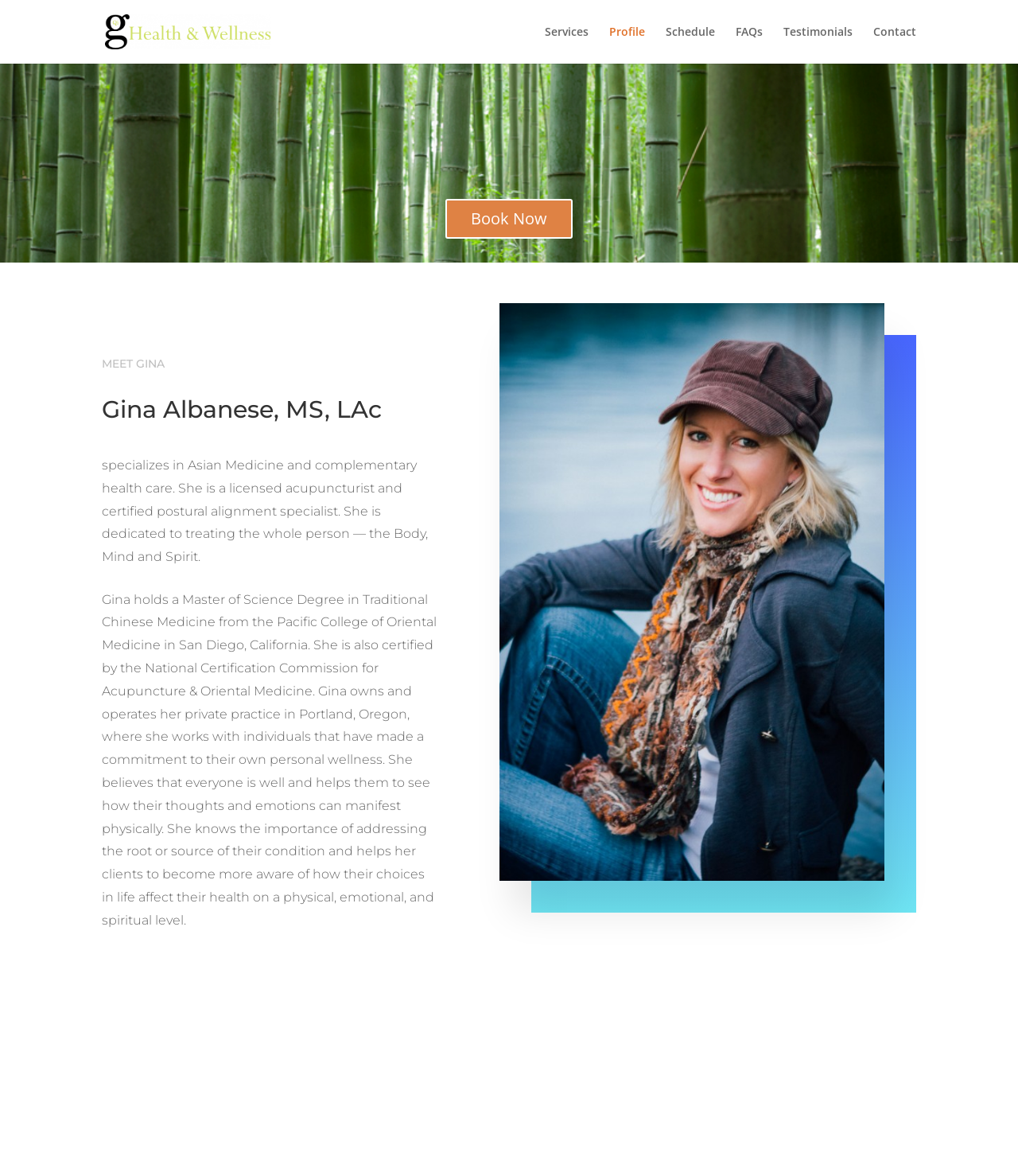Using a single word or phrase, answer the following question: 
How many links are in the top navigation menu?

6